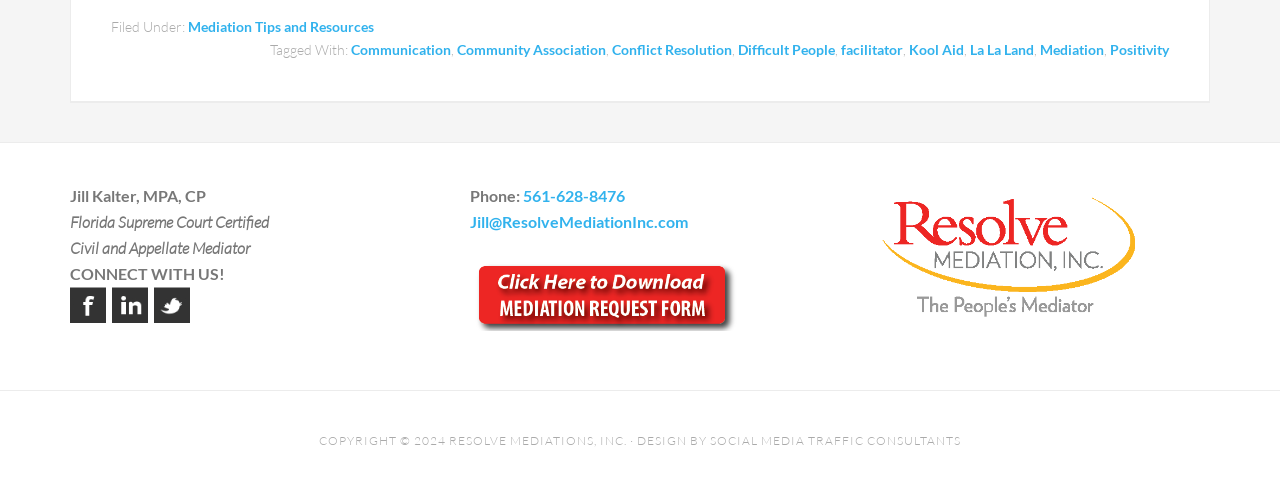What is the phone number of Resolve Mediation Inc.?
Please answer the question with a single word or phrase, referencing the image.

561-628-8476